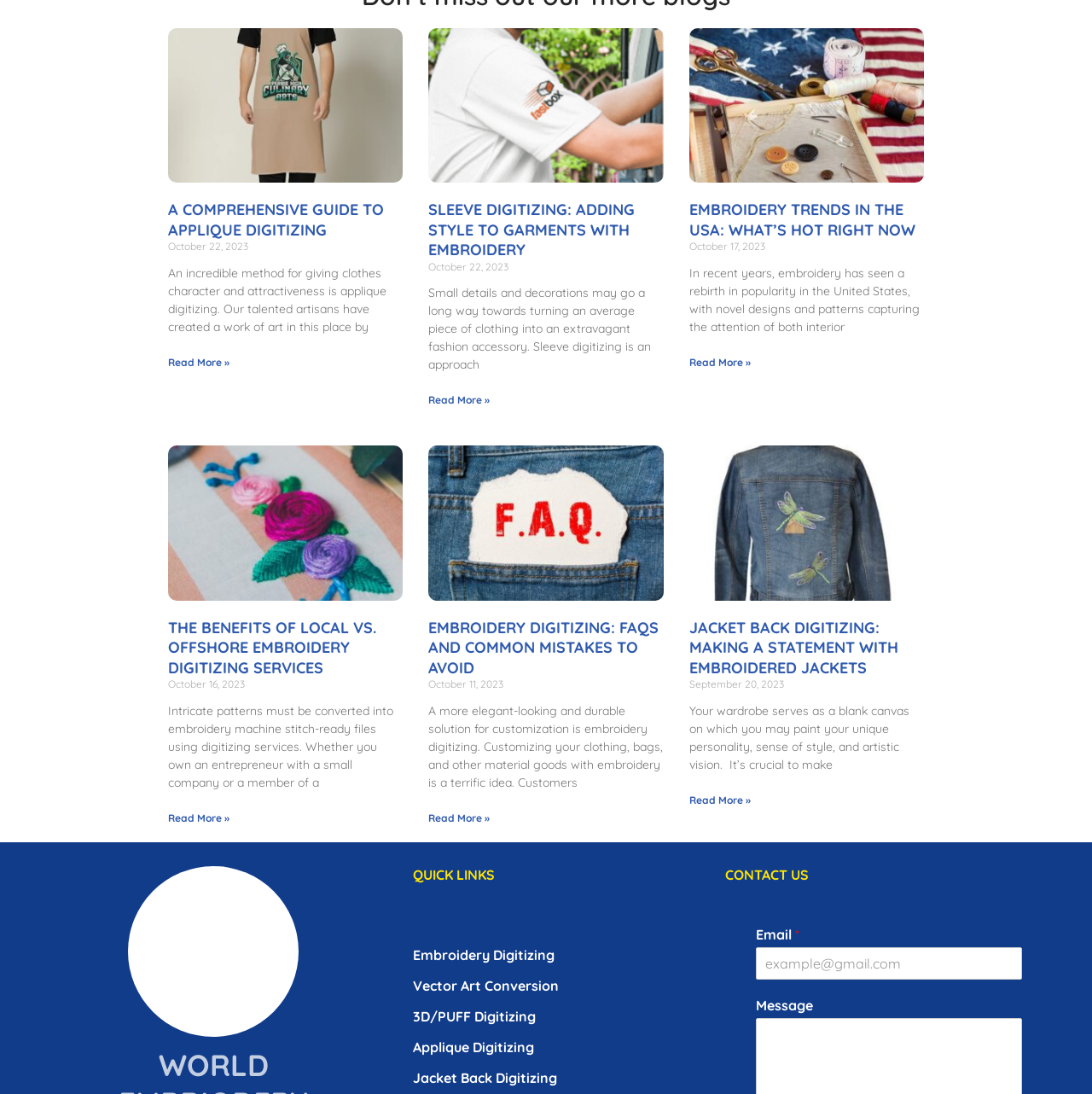Identify the bounding box coordinates of the region that needs to be clicked to carry out this instruction: "Click the 'JACKET BACK DIGITIZING: MAKING A STATEMENT WITH EMBROIDERED JACKETS' link". Provide these coordinates as four float numbers ranging from 0 to 1, i.e., [left, top, right, bottom].

[0.631, 0.565, 0.846, 0.619]